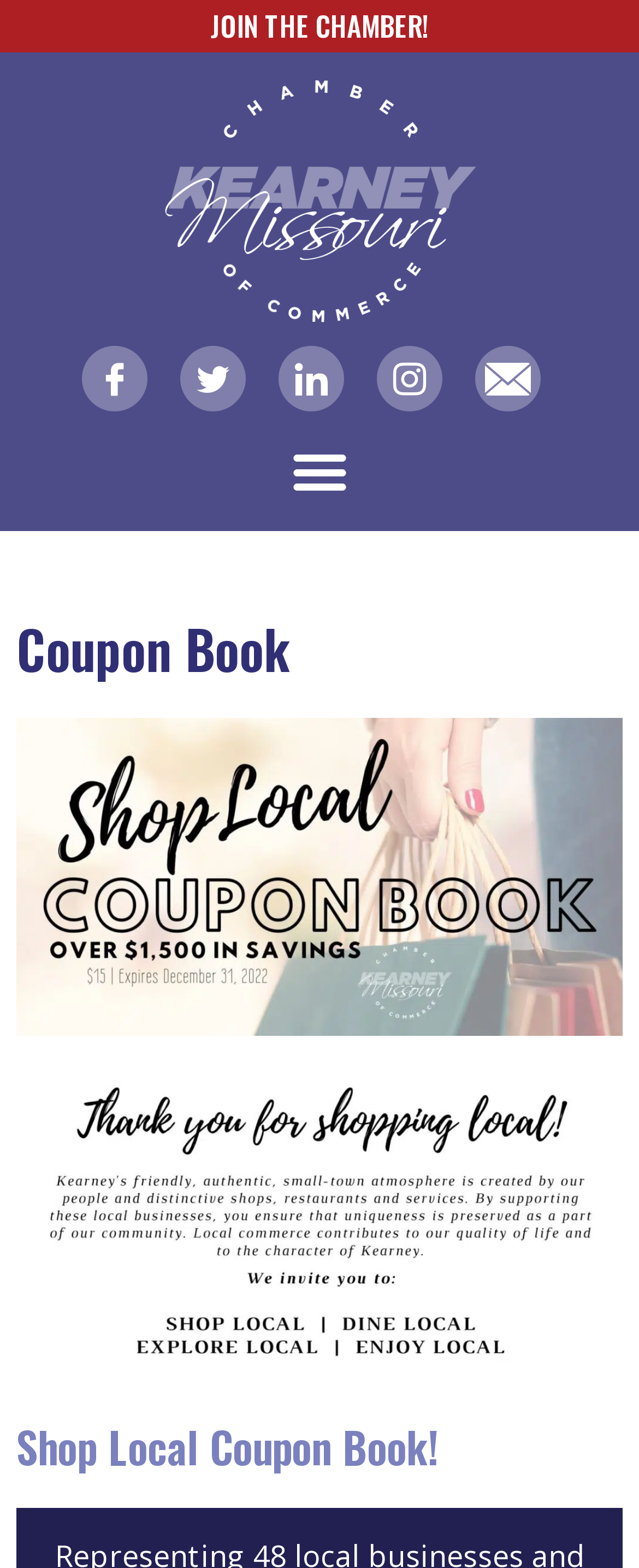How many headings are present on the webpage?
From the screenshot, provide a brief answer in one word or phrase.

3